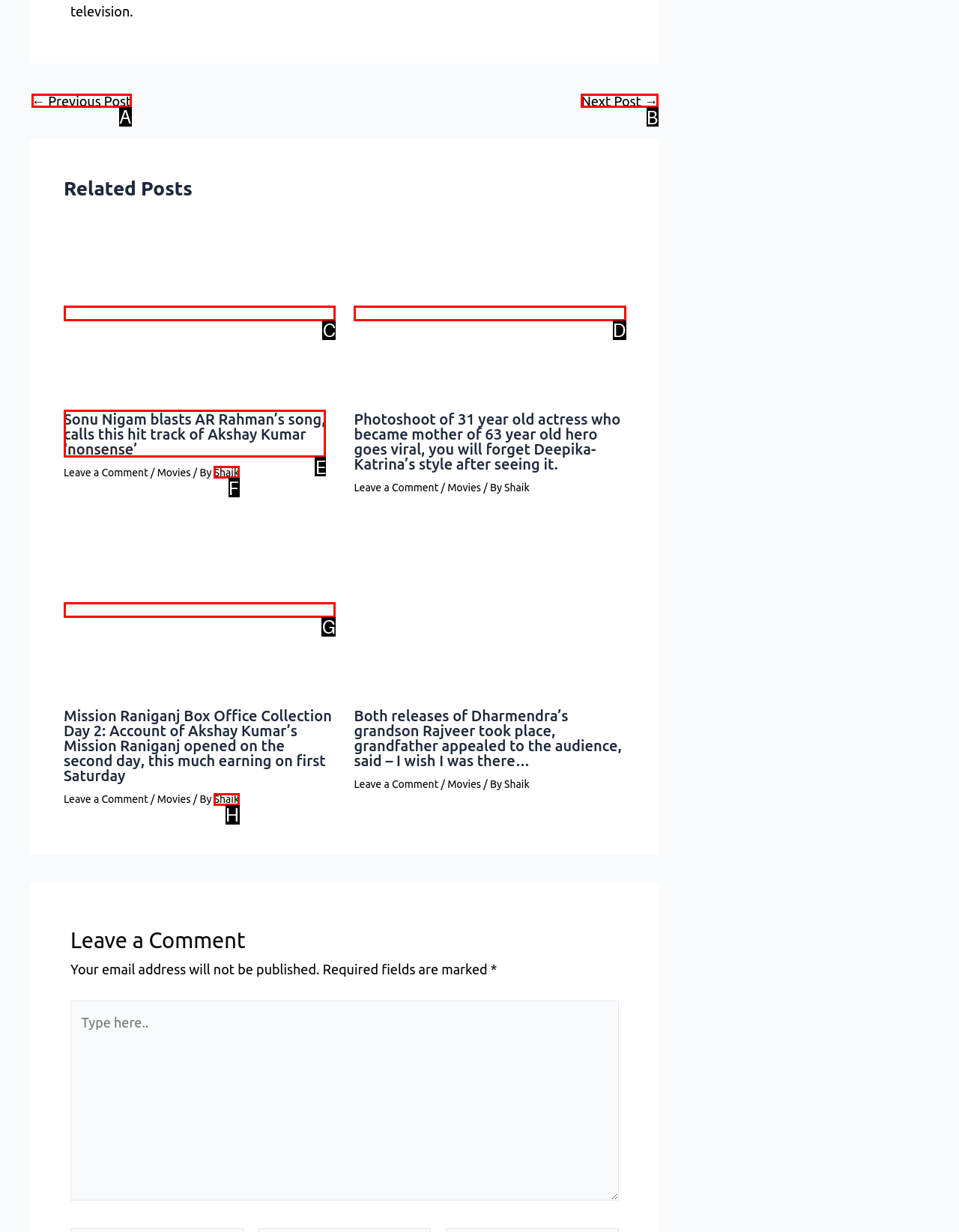Determine the letter of the element to click to accomplish this task: Click the '← Previous Post' link. Respond with the letter.

A